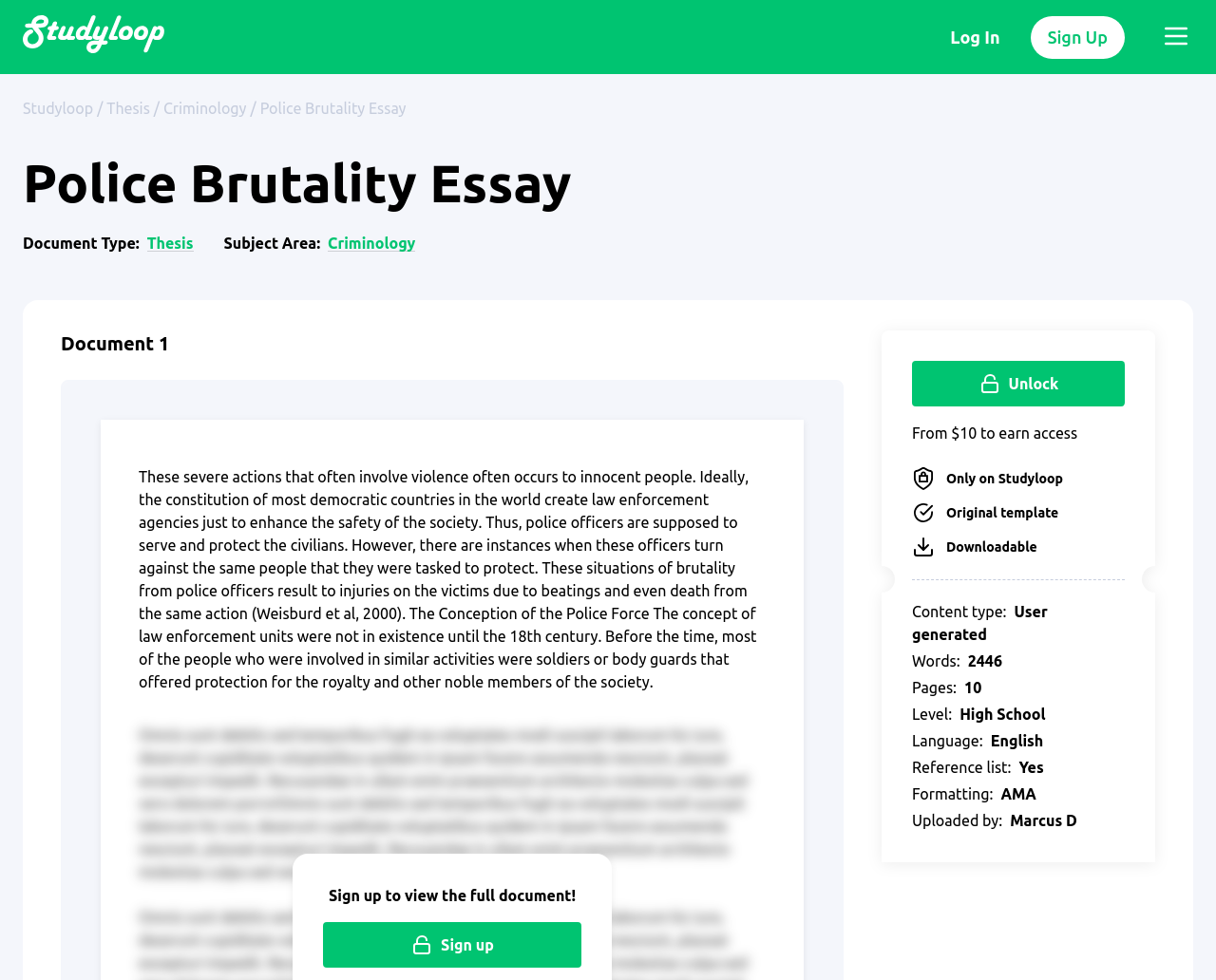Using the provided description: "Sign up", find the bounding box coordinates of the corresponding UI element. The output should be four float numbers between 0 and 1, in the format [left, top, right, bottom].

[0.266, 0.941, 0.478, 0.987]